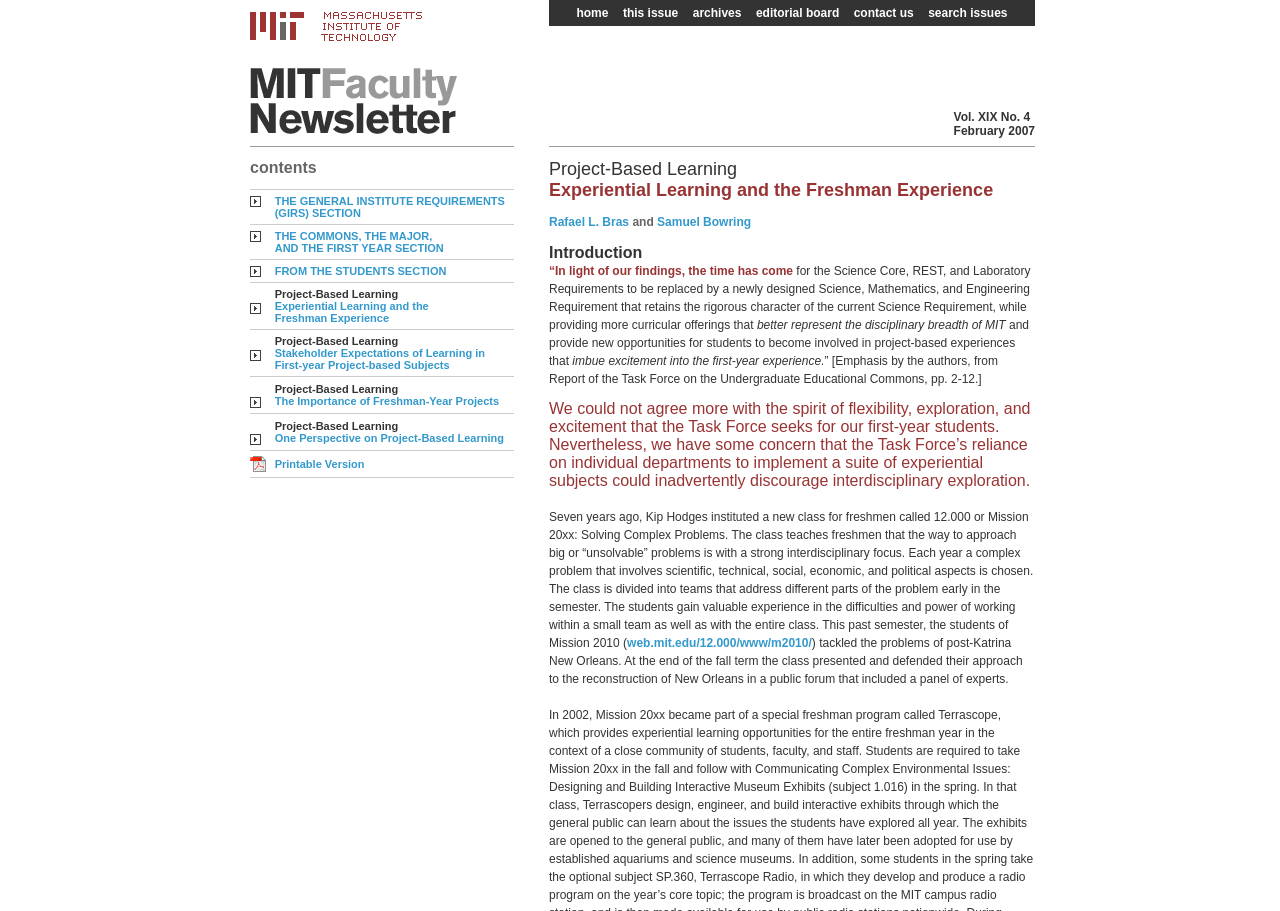Who are the authors of the quote?
Offer a detailed and exhaustive answer to the question.

The authors of the quote can be found in the article, where it says '“In light of our findings, the time has come...' and the authors' names are mentioned below the quote.